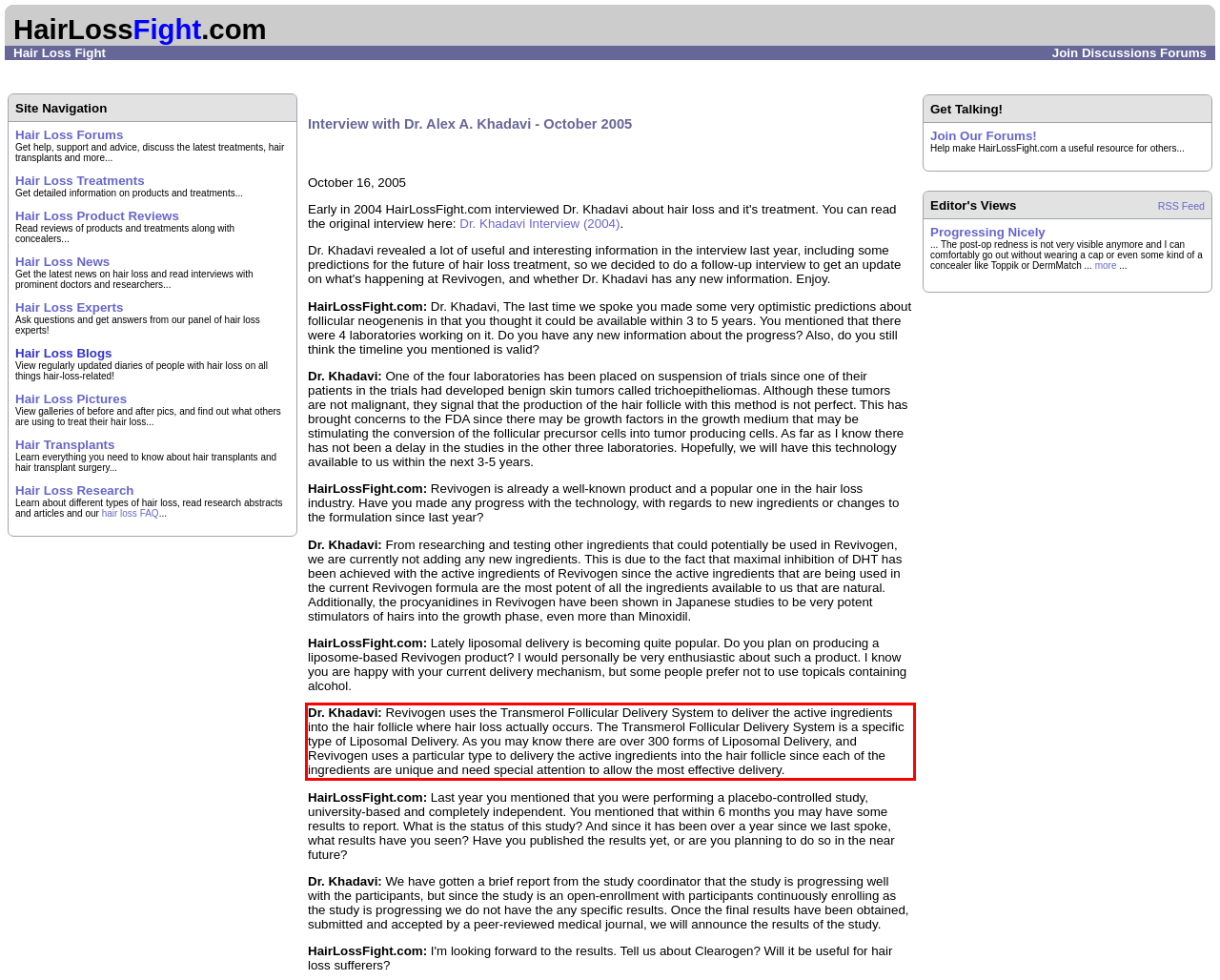In the given screenshot, locate the red bounding box and extract the text content from within it.

Dr. Khadavi: Revivogen uses the Transmerol Follicular Delivery System to deliver the active ingredients into the hair follicle where hair loss actually occurs. The Transmerol Follicular Delivery System is a specific type of Liposomal Delivery. As you may know there are over 300 forms of Liposomal Delivery, and Revivogen uses a particular type to delivery the active ingredients into the hair follicle since each of the ingredients are unique and need special attention to allow the most effective delivery.